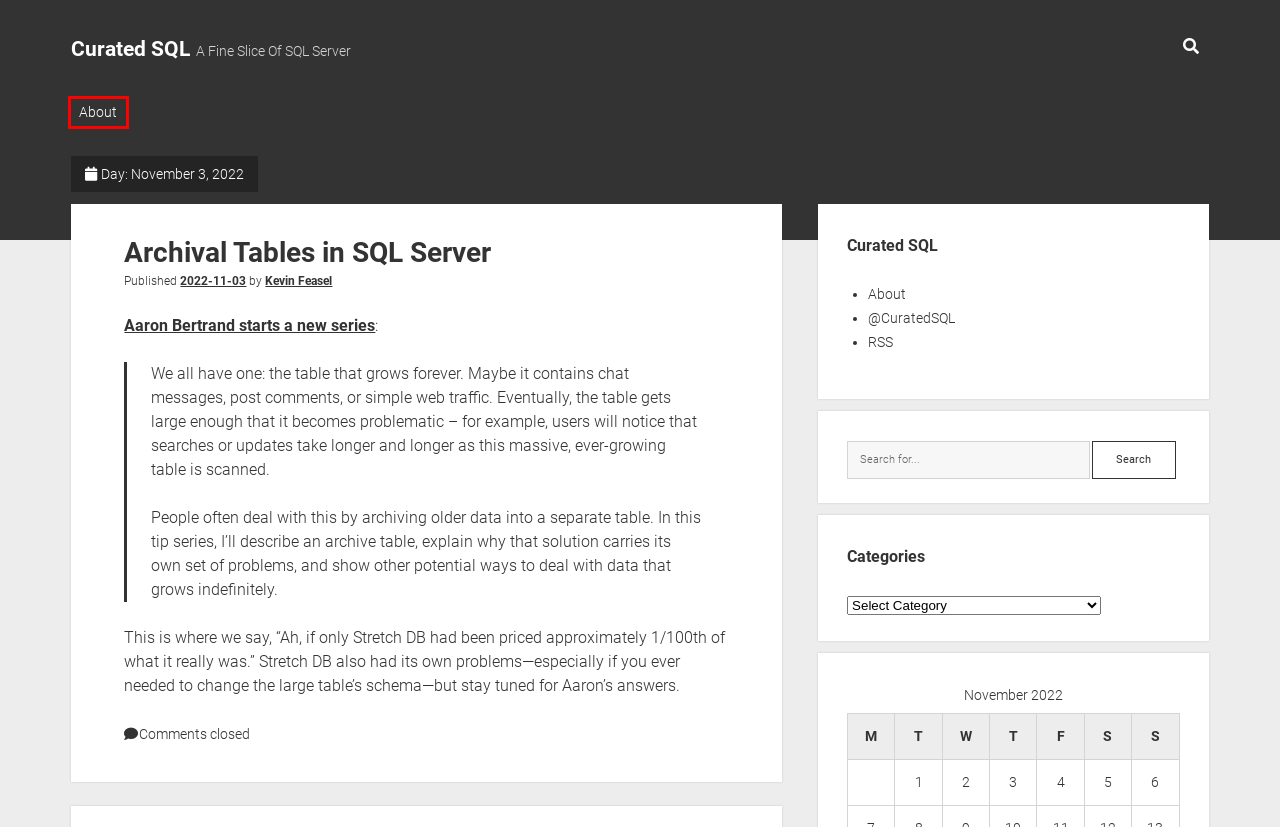You are presented with a screenshot of a webpage containing a red bounding box around an element. Determine which webpage description best describes the new webpage after clicking on the highlighted element. Here are the candidates:
A. 2022-11-07 – Curated SQL
B. Curated SQL – A Fine Slice Of SQL Server
C. About – Curated SQL
D. A GitHub CI/CD experience for Azure Synapse Link for SQL Server 2022 - Kevin Chant
E. You searched for query store - Grant Fritchey
F. Strategies for Data Archival in SQL Server
G. Kevin Feasel – Curated SQL
H. Copy and Paste Power BI Visuals between PBIX Files – Curated SQL

C